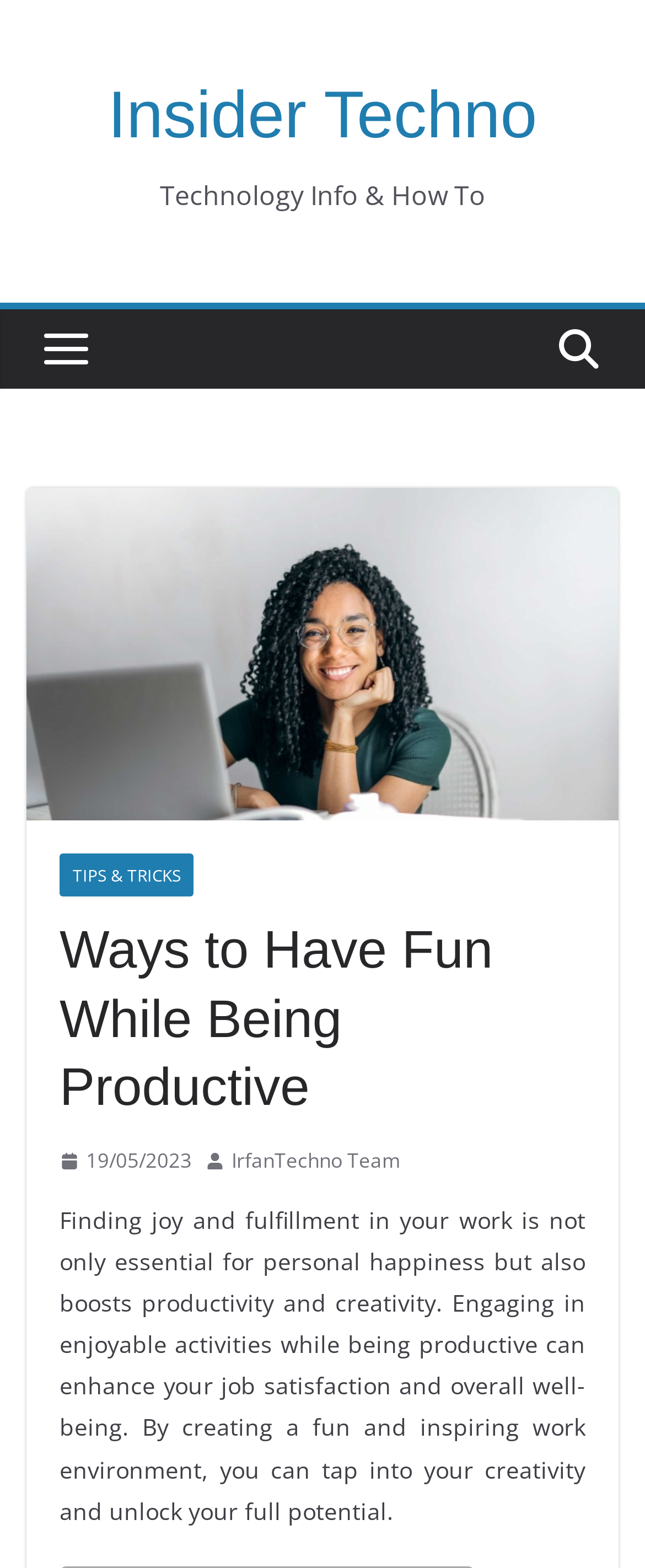Can you look at the image and give a comprehensive answer to the question:
What is the author of the article?

I determined the answer by examining the link element with the text 'IrfanTechno Team' which is likely to be the author of the article.